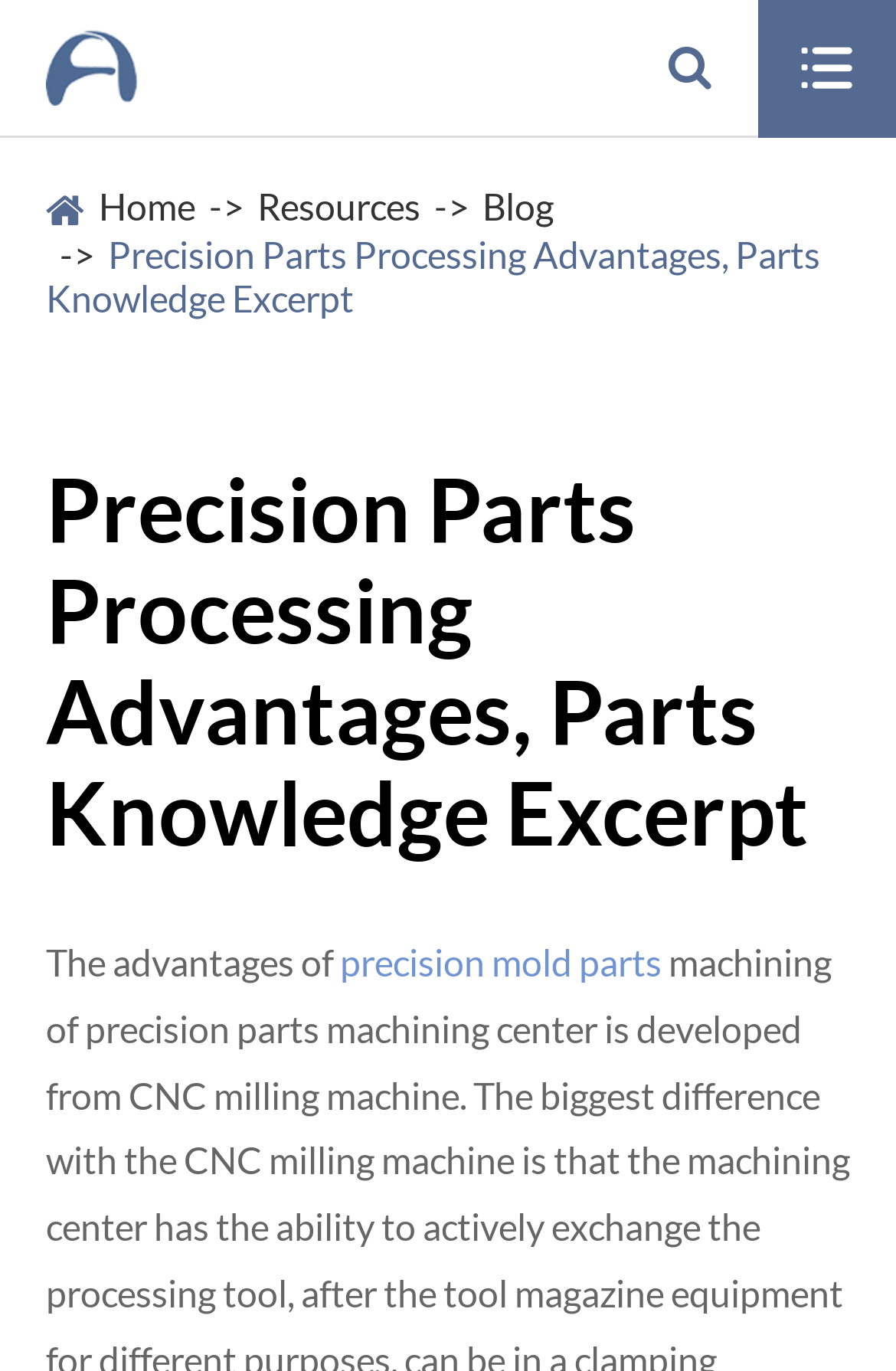Identify the bounding box of the HTML element described as: "Blog".

[0.538, 0.134, 0.618, 0.166]